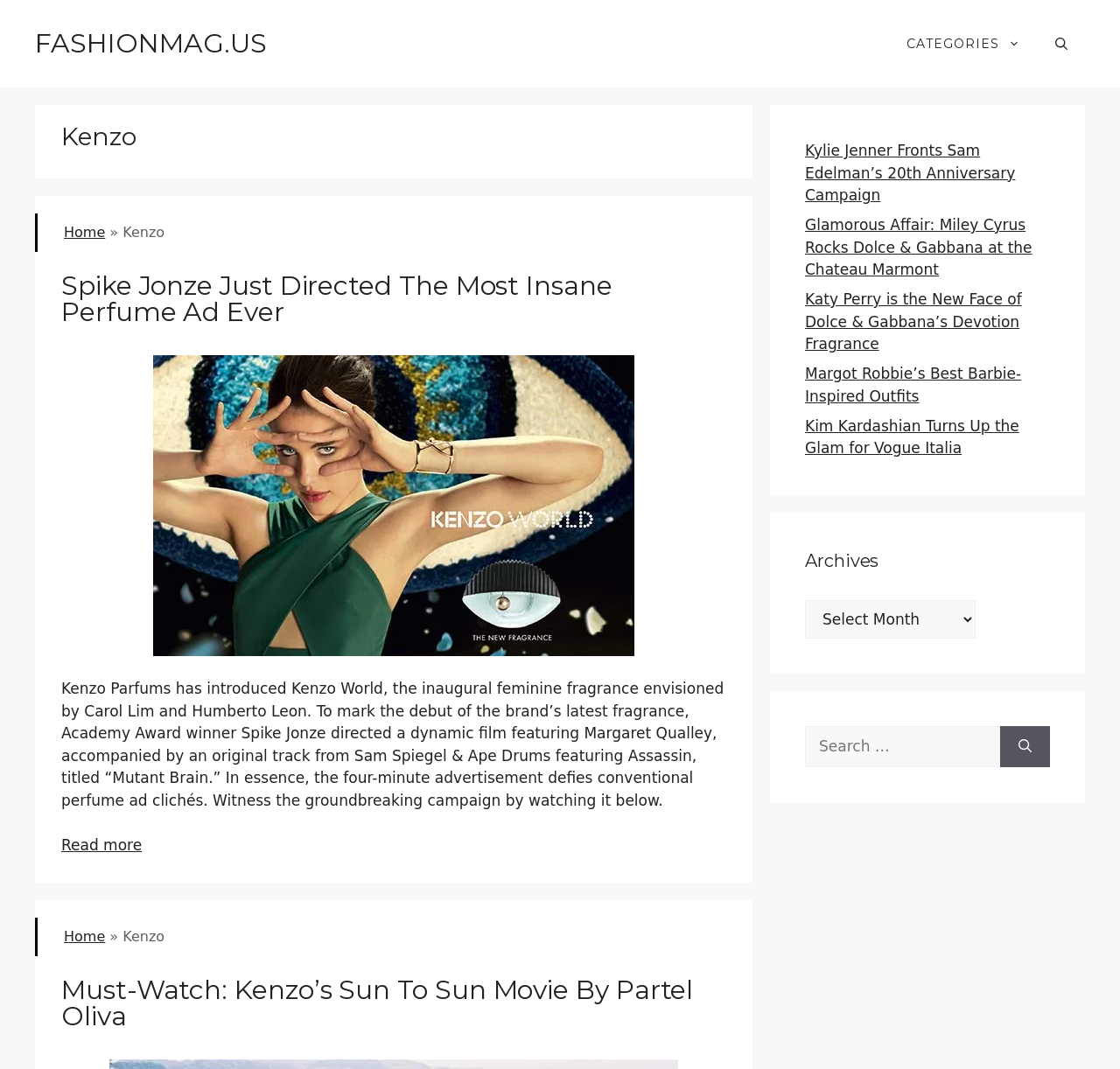Determine the bounding box for the UI element as described: "Home". The coordinates should be represented as four float numbers between 0 and 1, formatted as [left, top, right, bottom].

[0.057, 0.868, 0.094, 0.884]